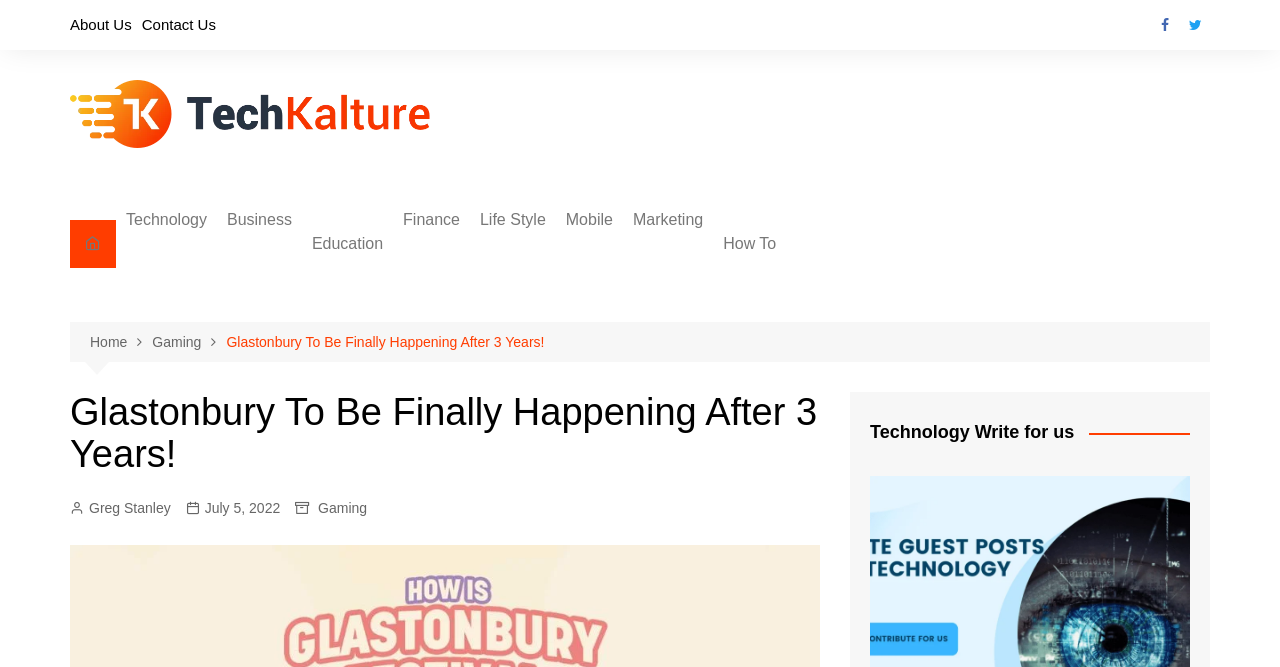What is the date of the article?
Craft a detailed and extensive response to the question.

The webpage mentions the date of the article as 'July 5, 2022' next to the author's name, indicating the publication date of the article.